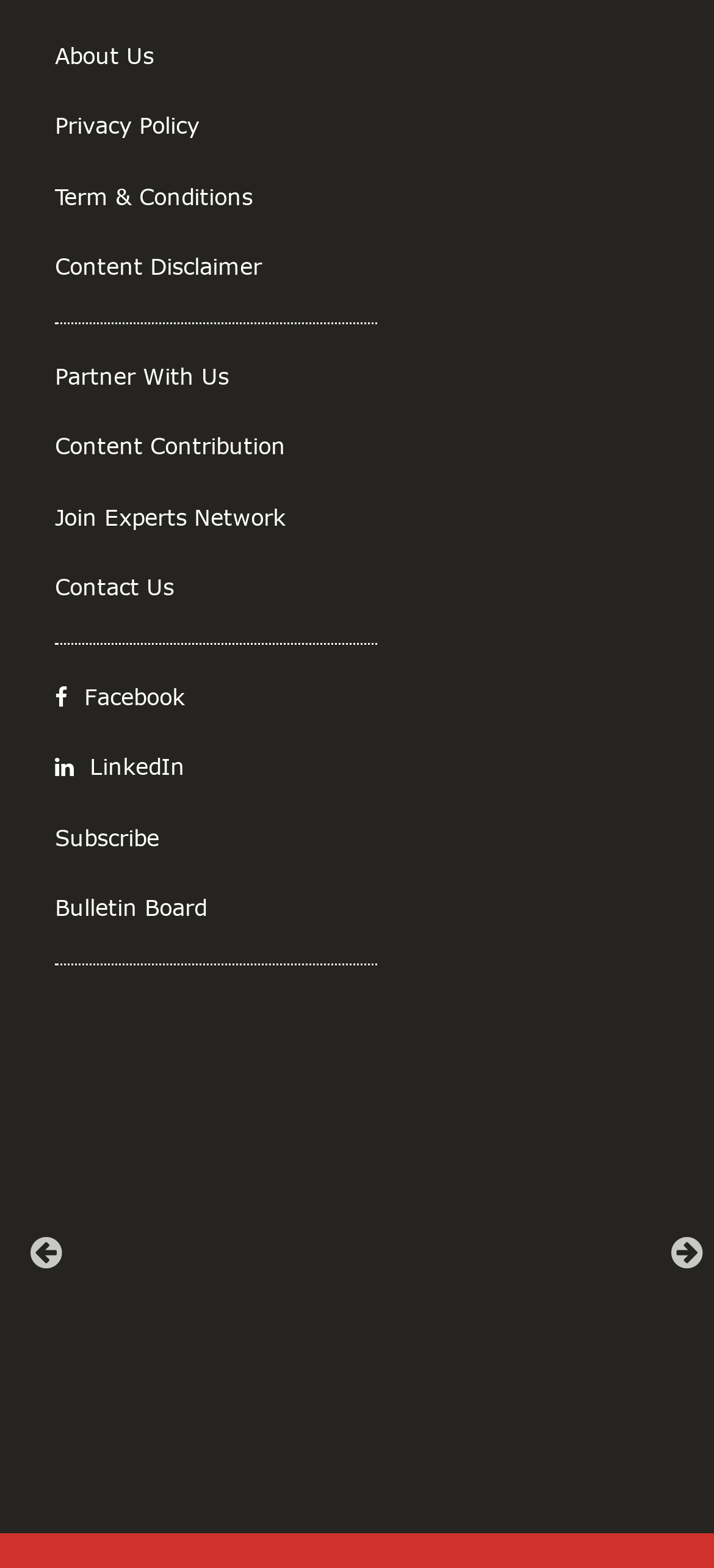Kindly provide the bounding box coordinates of the section you need to click on to fulfill the given instruction: "View Bulletin Board".

[0.077, 0.571, 0.29, 0.587]